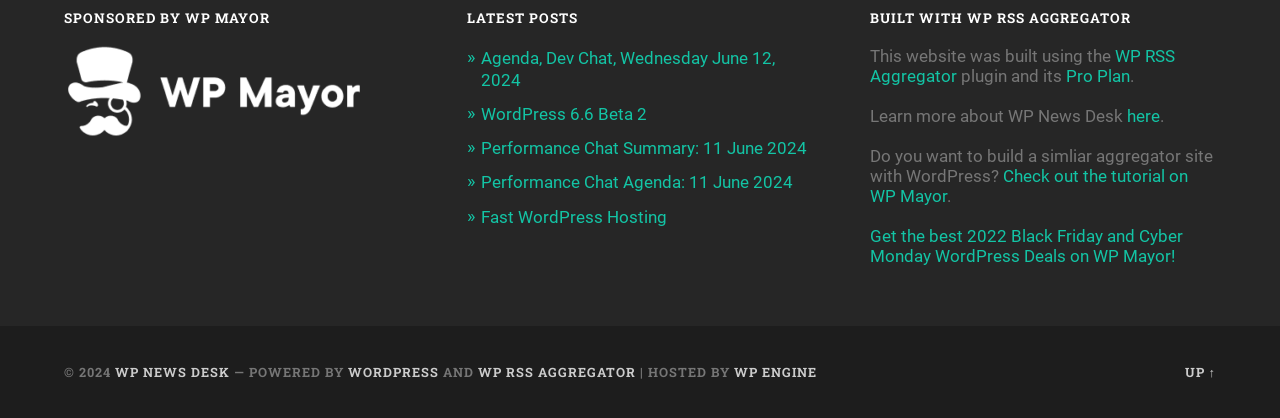Please provide a short answer using a single word or phrase for the question:
What is the name of the hosting provider?

WP Engine